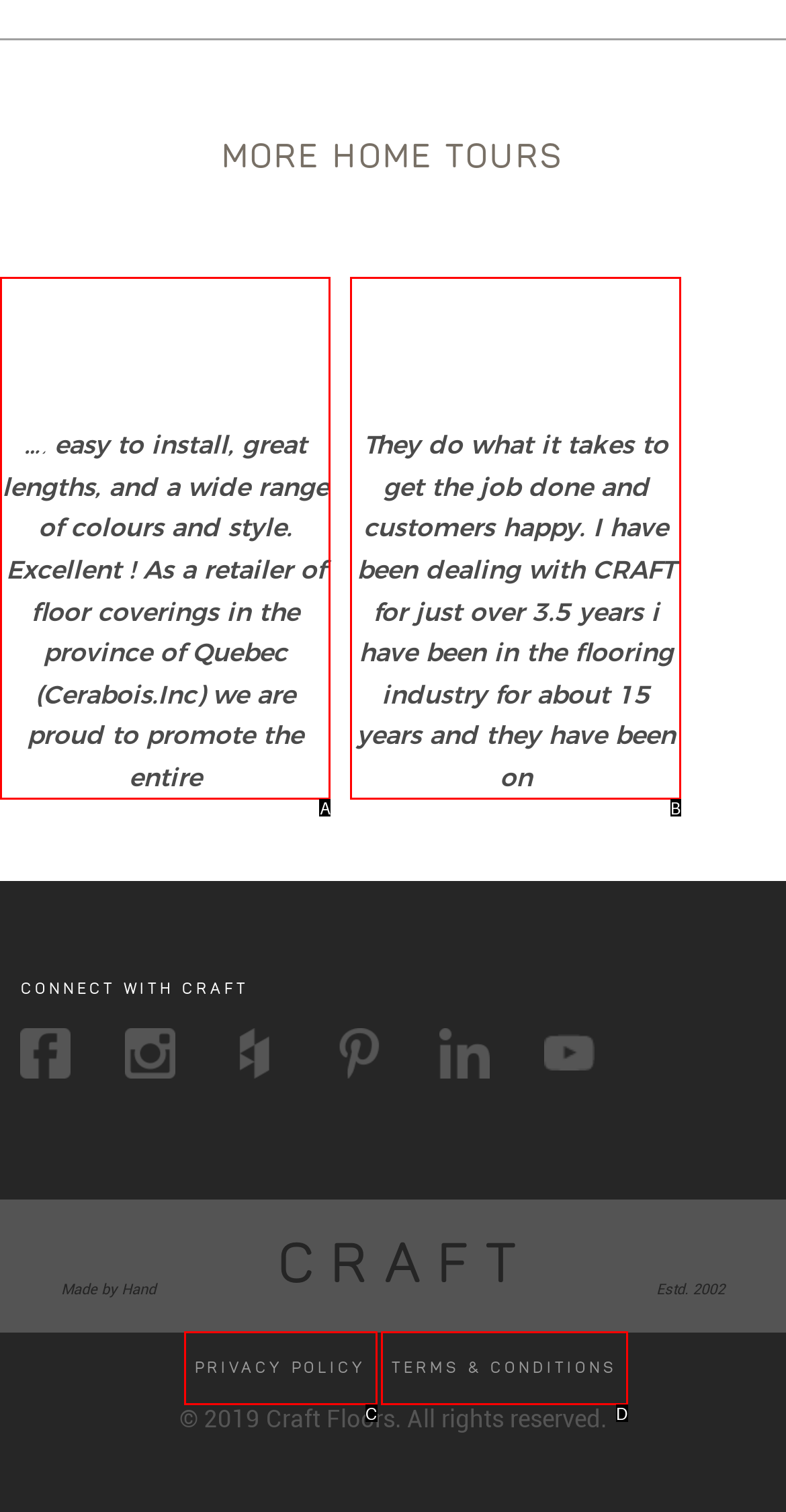Identify the letter that best matches this UI element description: Privacy Policy
Answer with the letter from the given options.

C